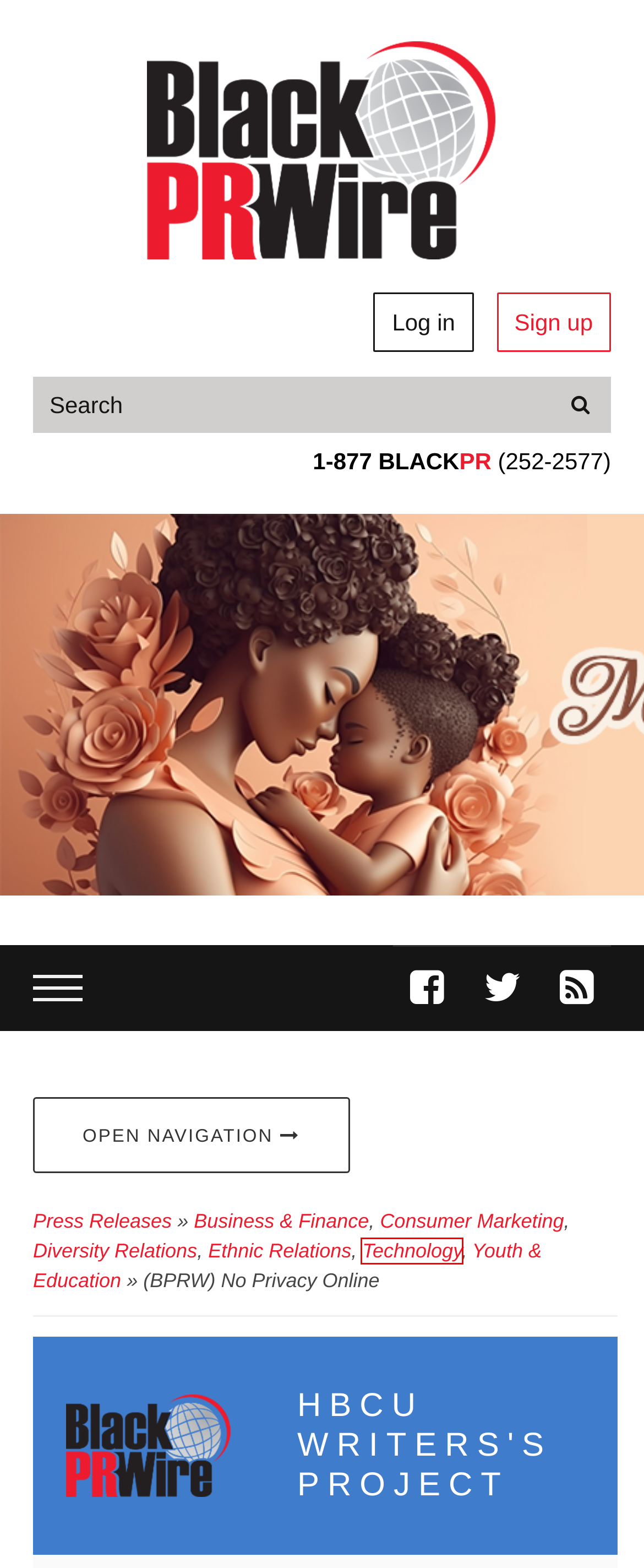You are presented with a screenshot of a webpage that includes a red bounding box around an element. Determine which webpage description best matches the page that results from clicking the element within the red bounding box. Here are the candidates:
A. Black PR Wire, Inc.
B. Business & Finance | News channels | Black PR Wire, Inc.
C. Login | Black PR Wire, Inc.
D. Ethnic Relations | News channels | Black PR Wire, Inc.
E. Homepage | Black PR Wire, Inc.
F. Youth & Education | News channels | Black PR Wire, Inc.
G. Consumer Marketing | News channels | Black PR Wire, Inc.
H. Technology | News channels | Black PR Wire, Inc.

H